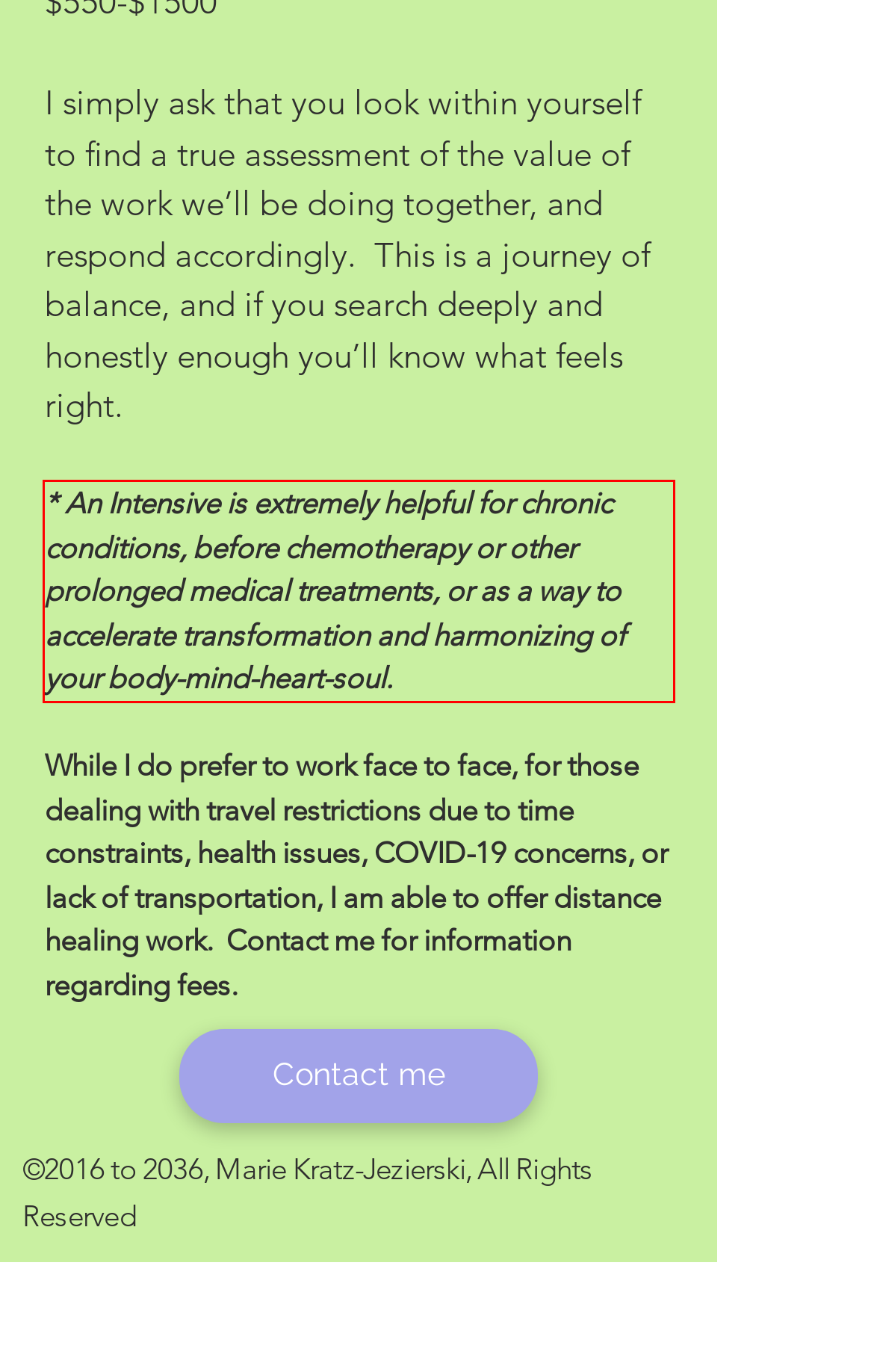There is a screenshot of a webpage with a red bounding box around a UI element. Please use OCR to extract the text within the red bounding box.

* An Intensive is extremely helpful for chronic conditions, before chemotherapy or other prolonged medical treatments, or as a way to accelerate transformation and harmonizing of your body-mind-heart-soul.